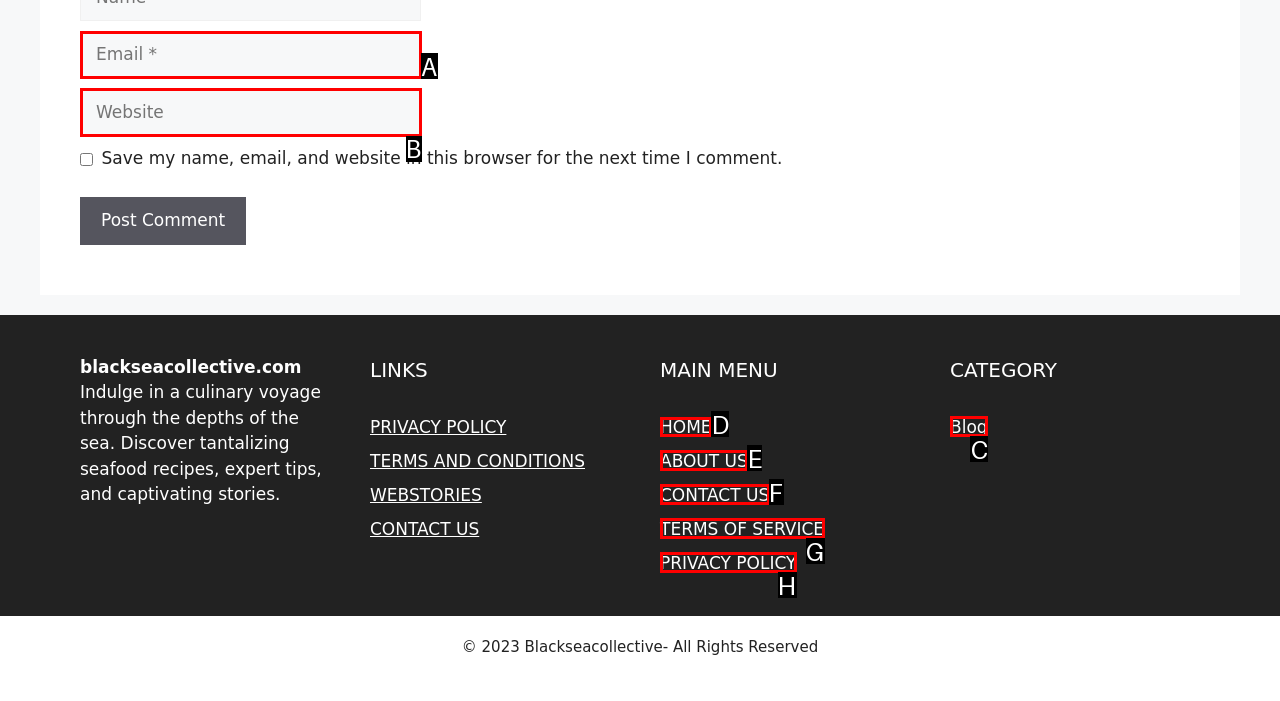Please identify the correct UI element to click for the task: Go to HOME Respond with the letter of the appropriate option.

D